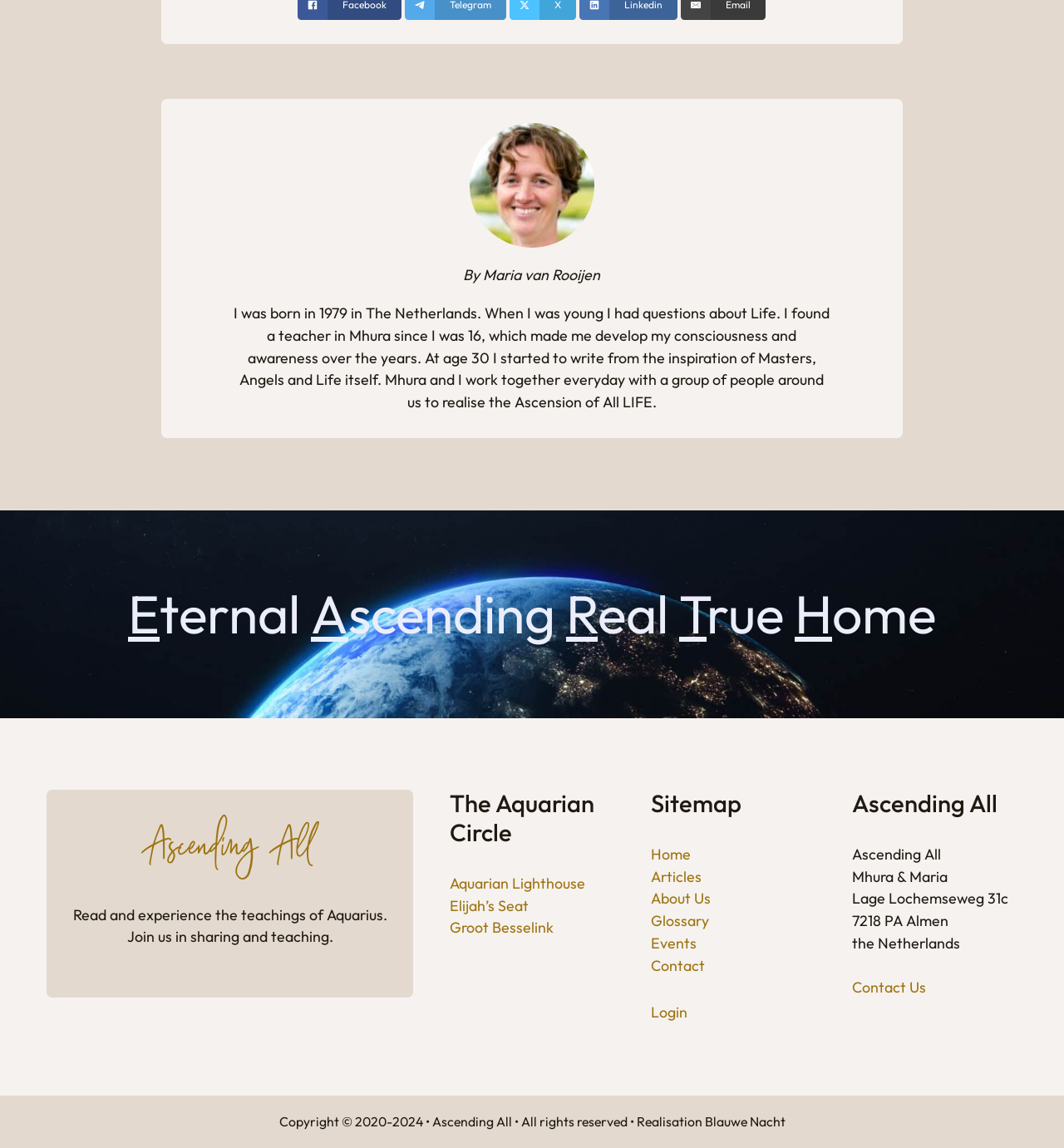Answer the following query concisely with a single word or phrase:
Who is the author of the teachings?

Maria van Rooijen